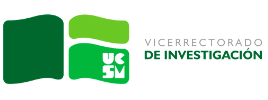What do the letters 'UC' and 'SM' represent?
Look at the screenshot and provide an in-depth answer.

The letters 'UC' and 'SM' appear prominently within the logo, representing the university's initials, which are Universidad Católica de Santa María.